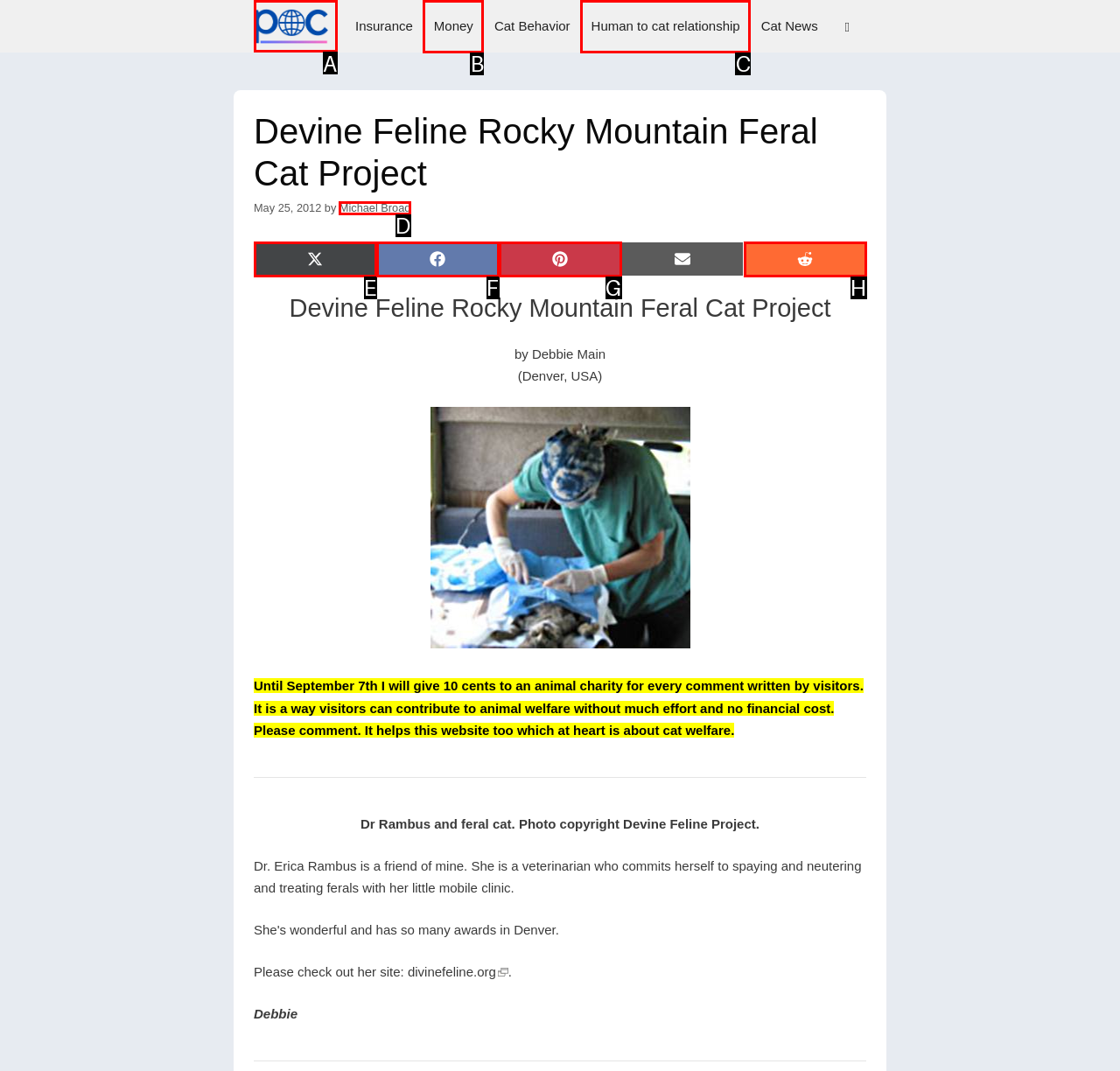Which lettered option should be clicked to perform the following task: Click on the 'Michael Broad' link
Respond with the letter of the appropriate option.

A